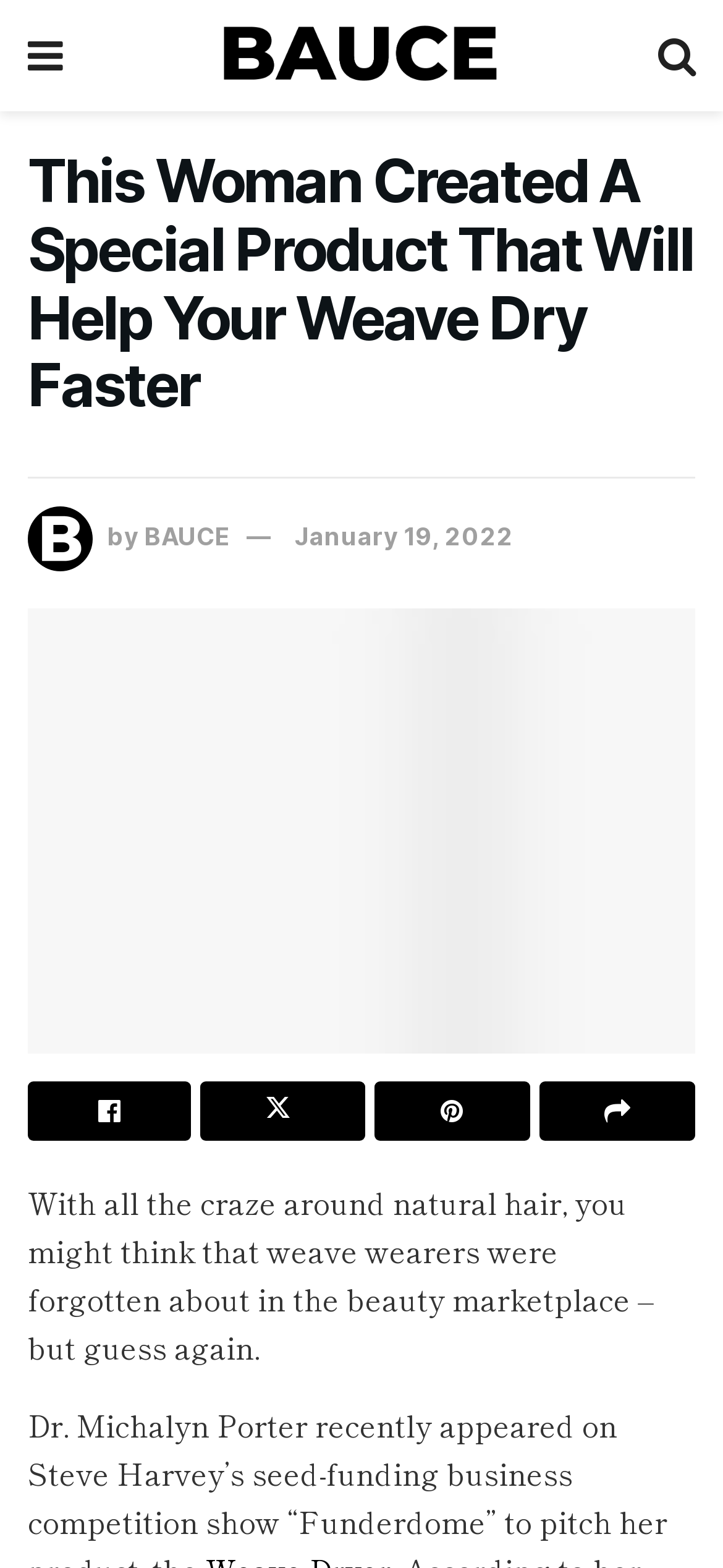Please find and give the text of the main heading on the webpage.

This Woman Created A Special Product That Will Help Your Weave Dry Faster